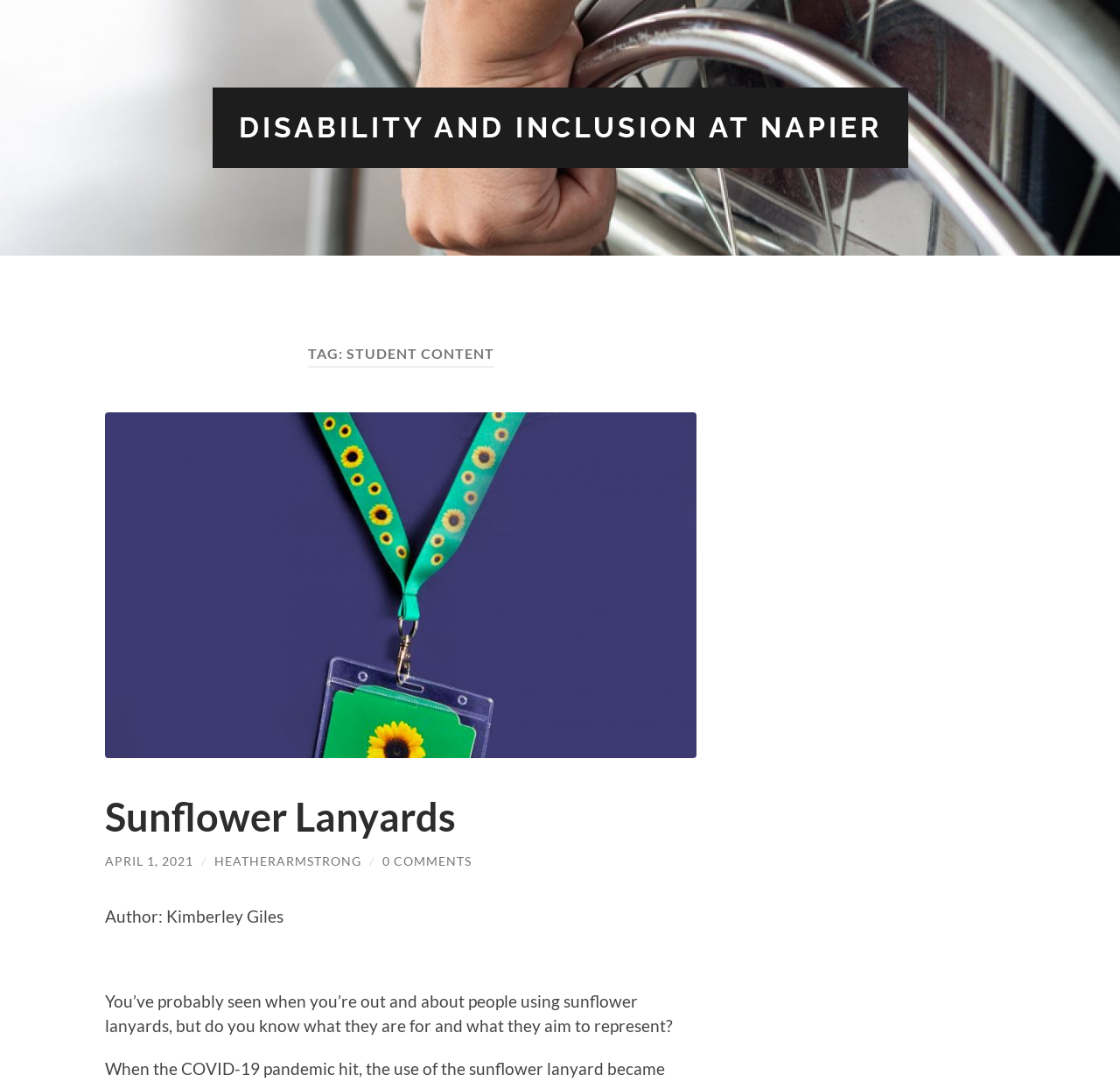Find the bounding box of the UI element described as: "Sunflower Lanyards". The bounding box coordinates should be given as four float values between 0 and 1, i.e., [left, top, right, bottom].

[0.094, 0.733, 0.407, 0.777]